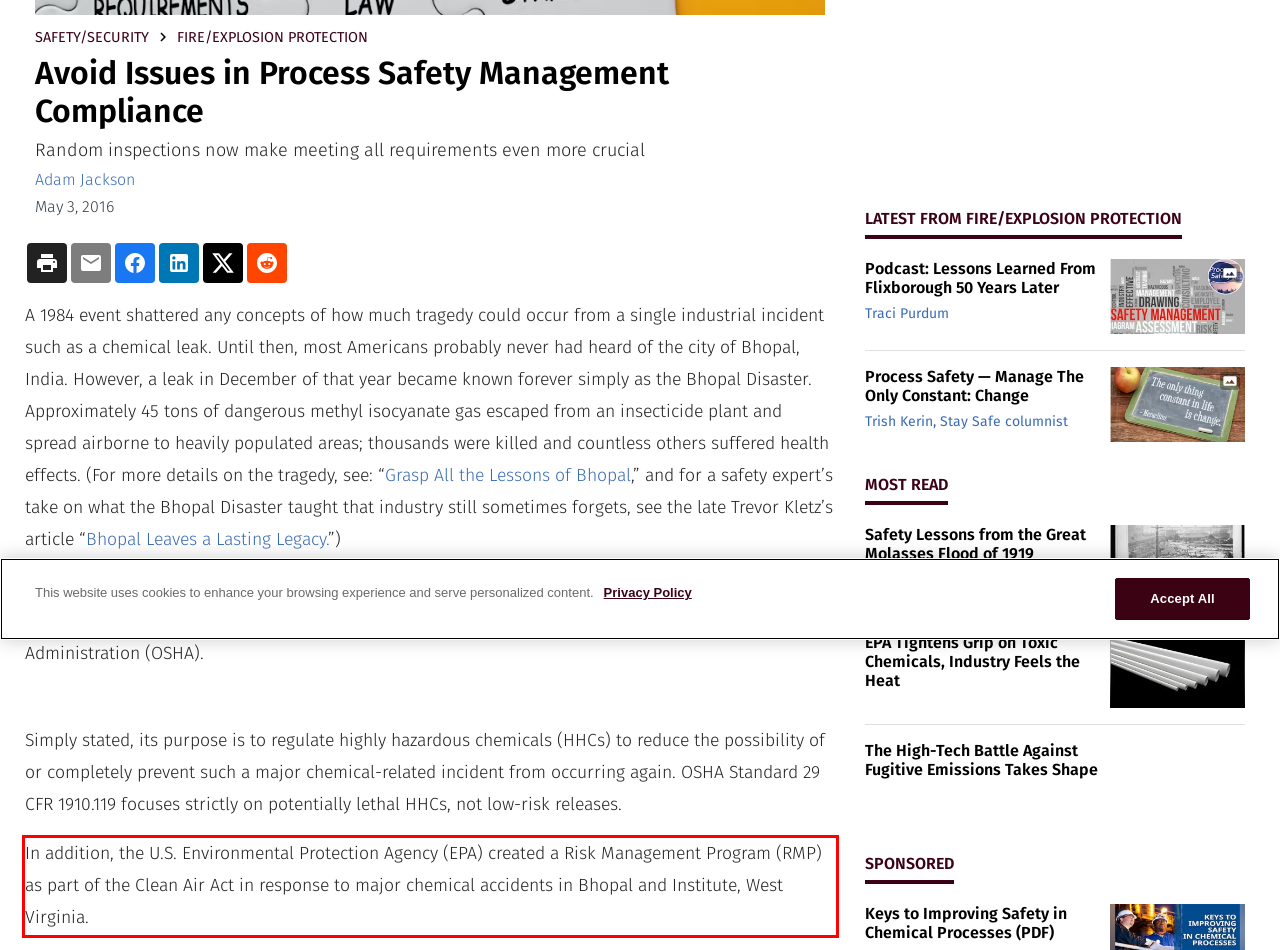Identify and extract the text within the red rectangle in the screenshot of the webpage.

In addition, the U.S. Environmental Protection Agency (EPA) created a Risk Management Program (RMP) as part of the Clean Air Act in response to major chemical accidents in Bhopal and Institute, West Virginia.